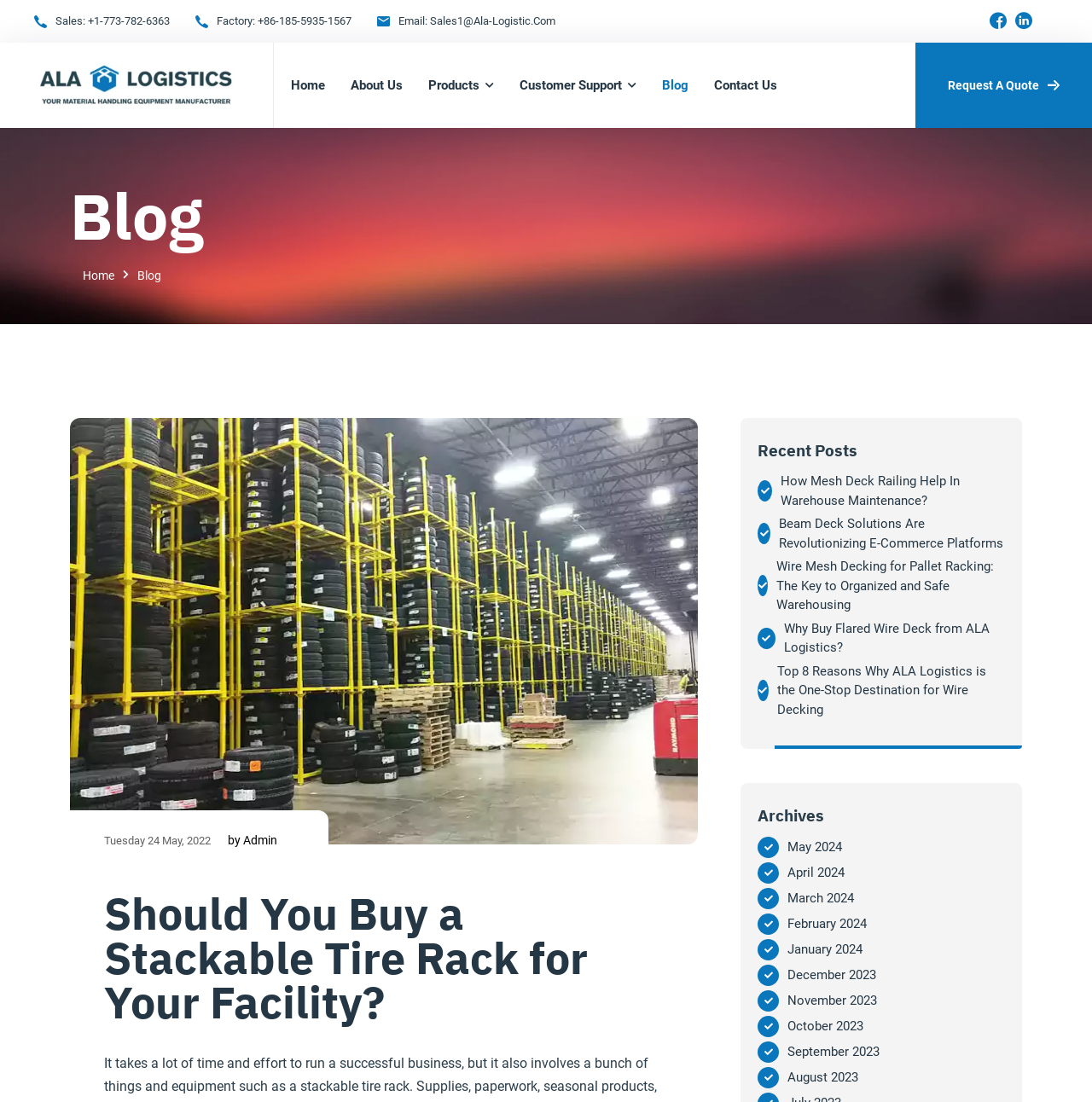Use a single word or phrase to respond to the question:
How many contact methods are provided?

4